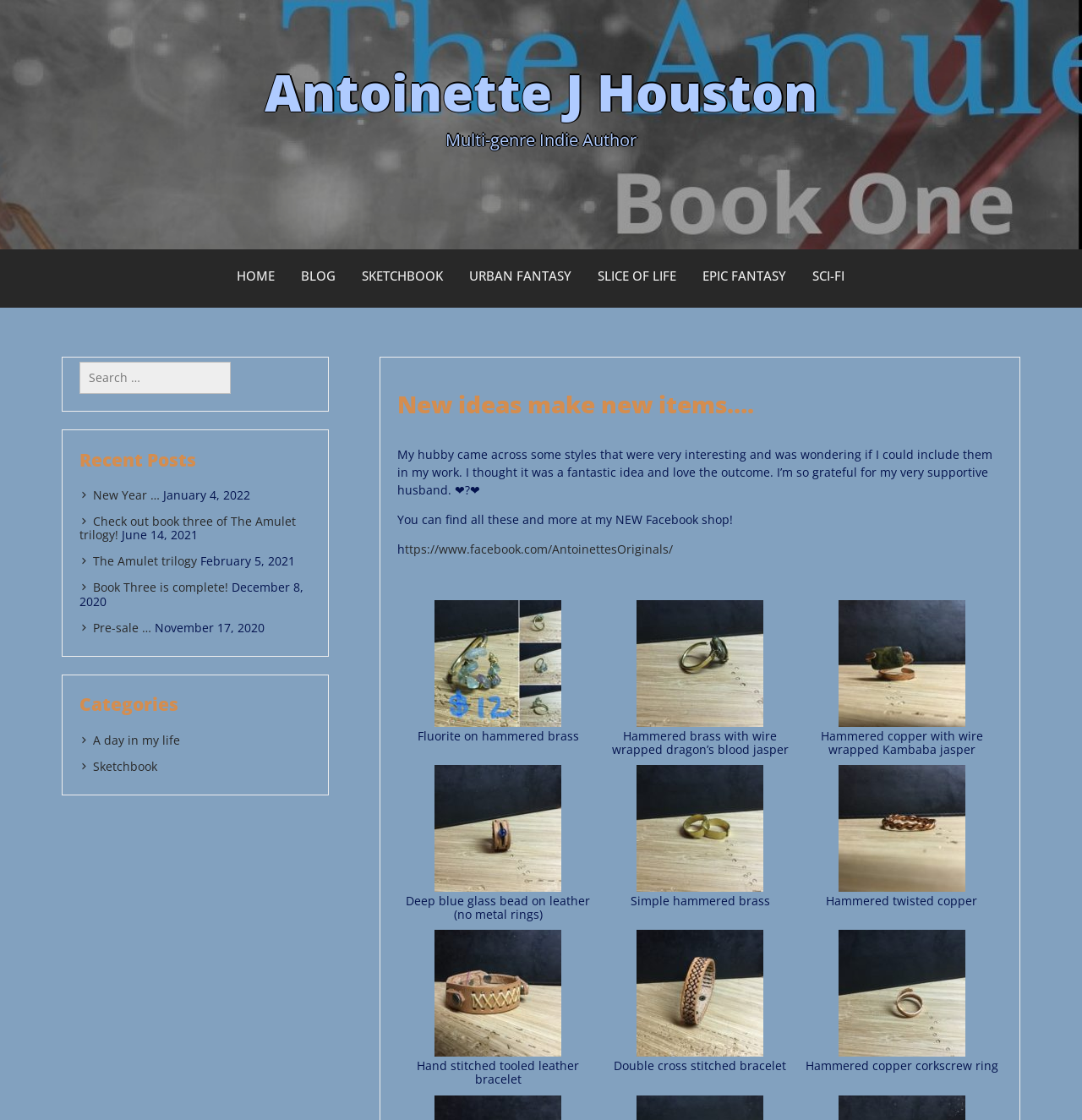Provide the bounding box coordinates for the UI element that is described by this text: "Antoinette J Houston". The coordinates should be in the form of four float numbers between 0 and 1: [left, top, right, bottom].

[0.245, 0.051, 0.755, 0.113]